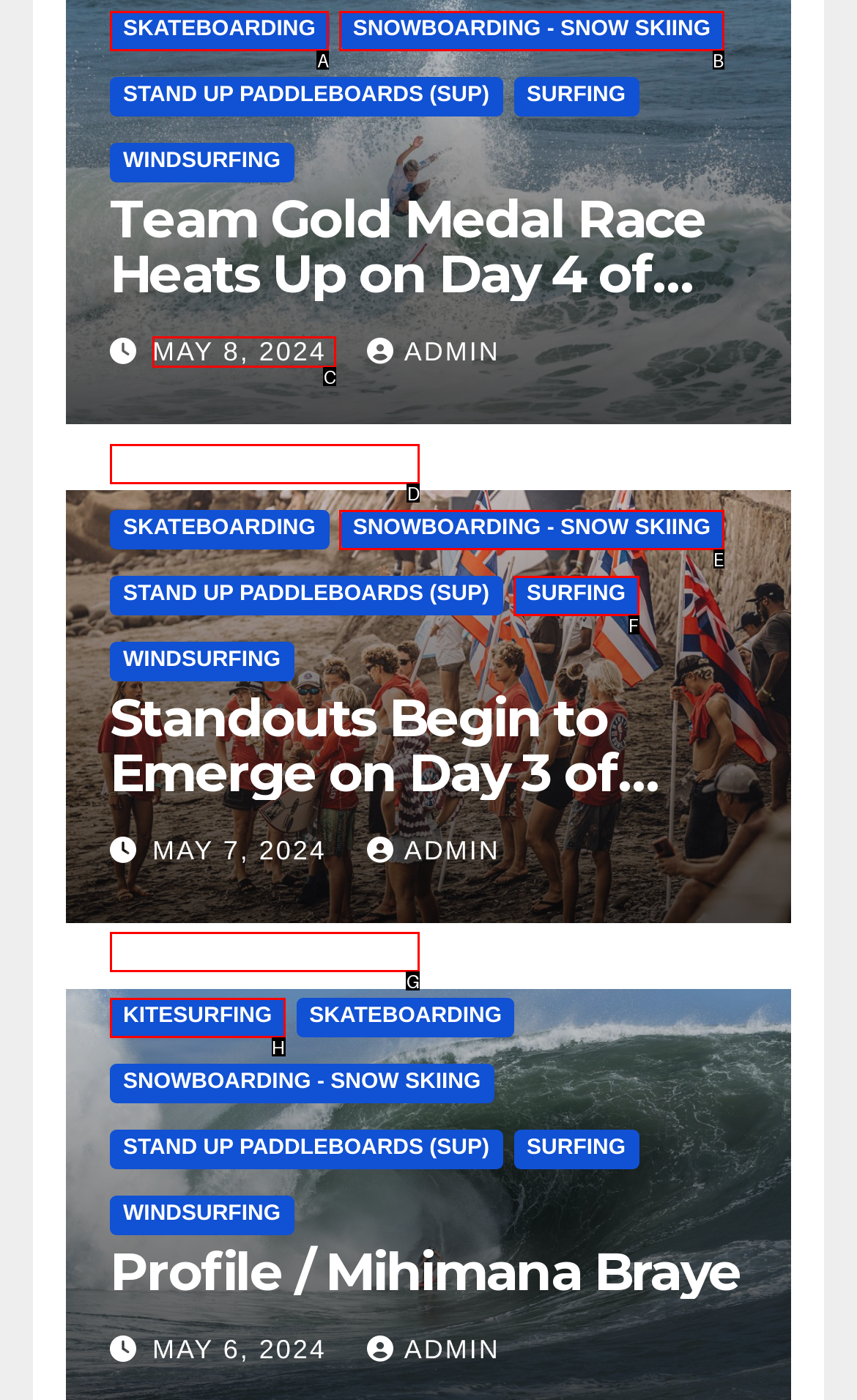Identify the bounding box that corresponds to: Body/Boogie Boarding
Respond with the letter of the correct option from the provided choices.

G